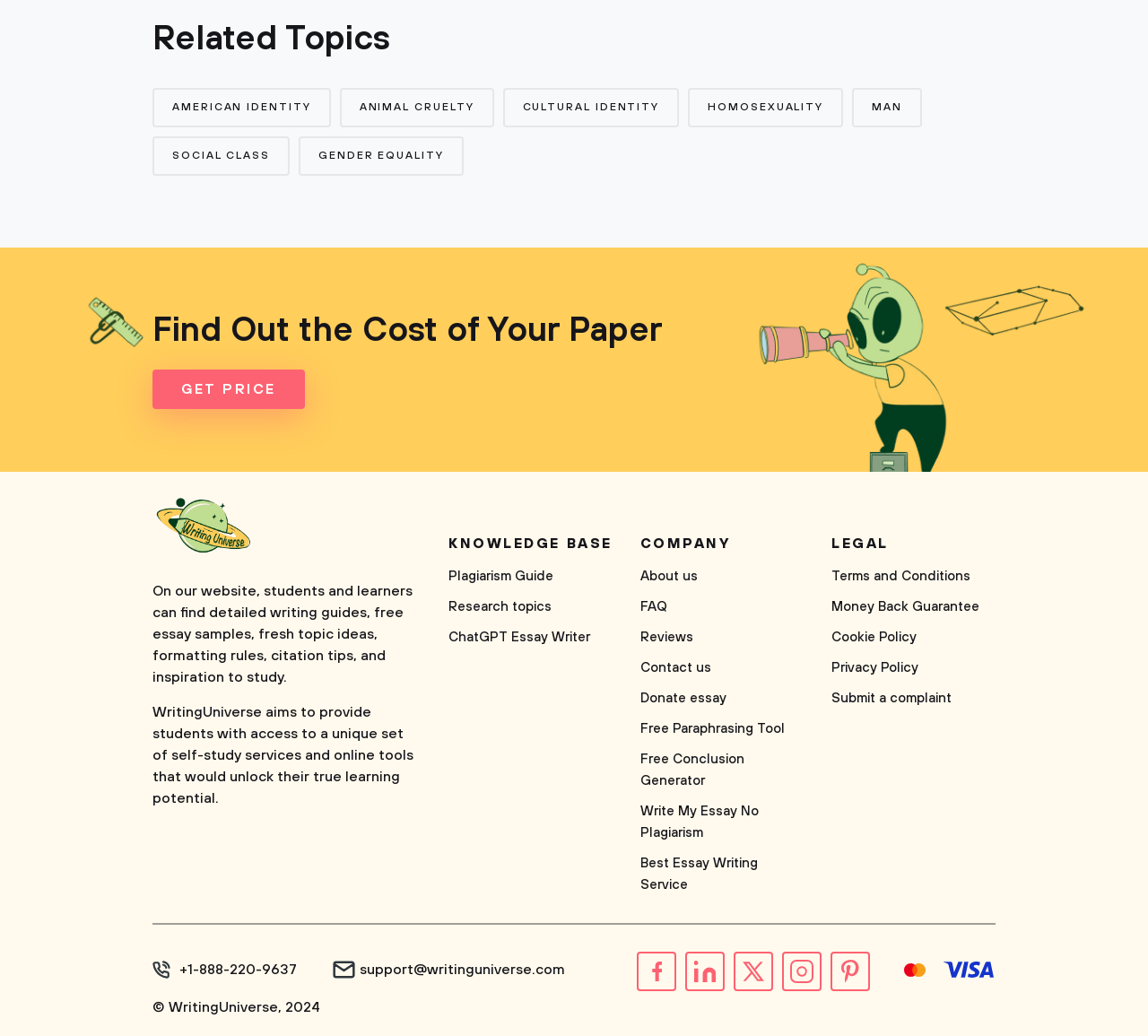Can you pinpoint the bounding box coordinates for the clickable element required for this instruction: "Click on the 'GET PRICE' button"? The coordinates should be four float numbers between 0 and 1, i.e., [left, top, right, bottom].

[0.133, 0.357, 0.266, 0.395]